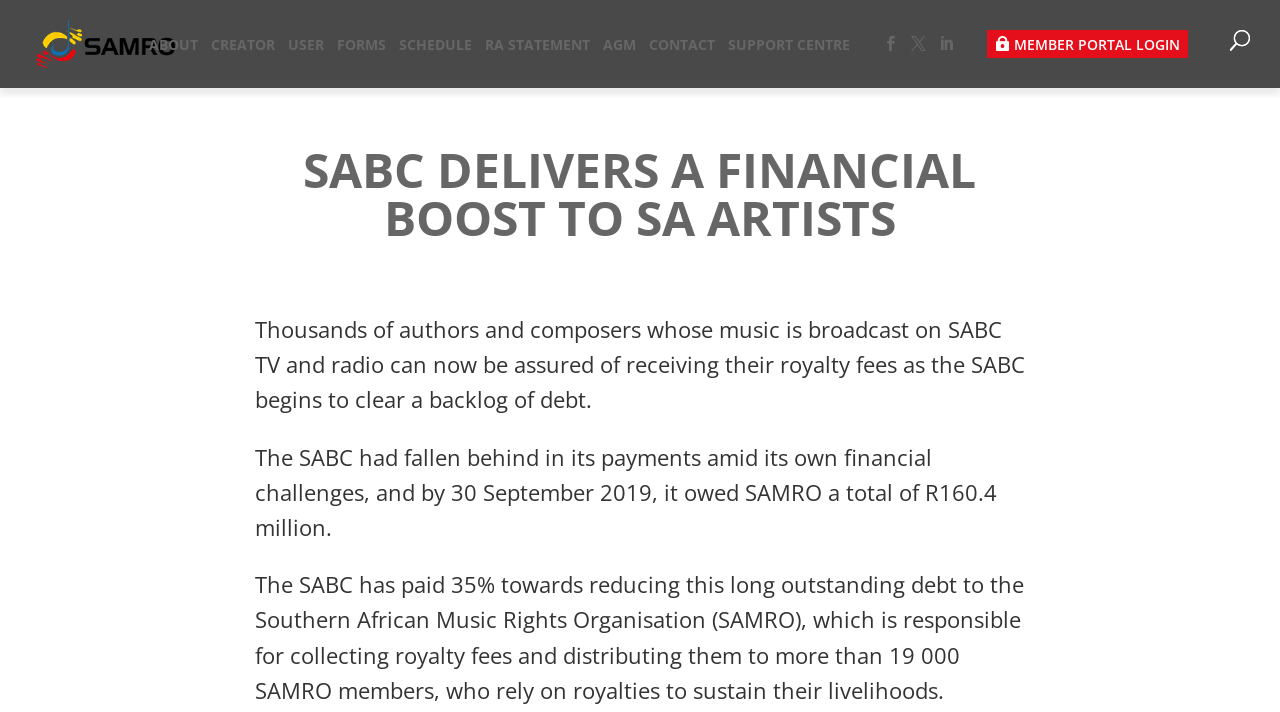Locate the bounding box coordinates of the element that needs to be clicked to carry out the instruction: "Contact SUPPORT CENTRE". The coordinates should be given as four float numbers ranging from 0 to 1, i.e., [left, top, right, bottom].

[0.569, 0.053, 0.664, 0.073]